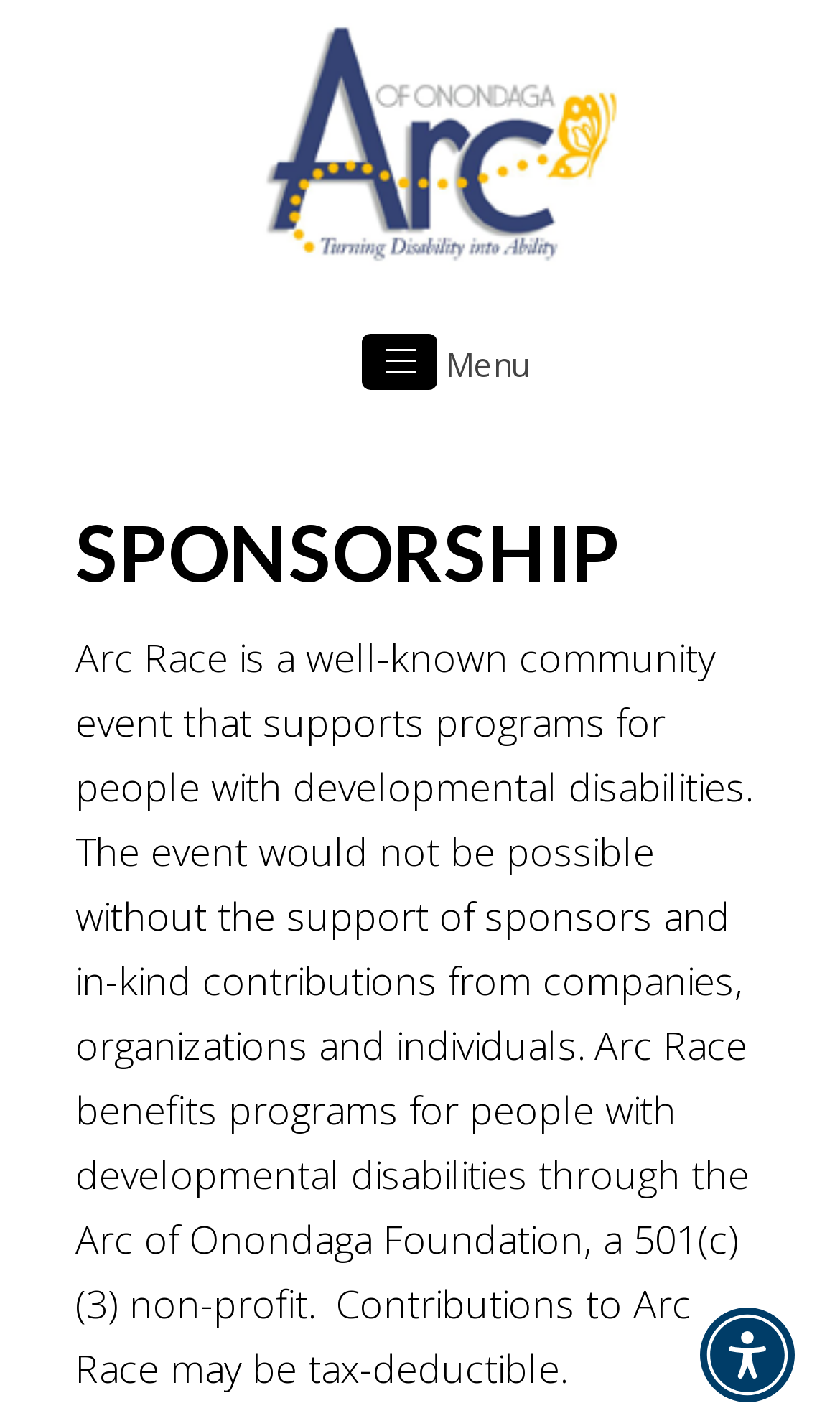Identify the bounding box for the element characterized by the following description: "title="Arc Of Onondaga"".

[0.295, 0.083, 0.744, 0.116]